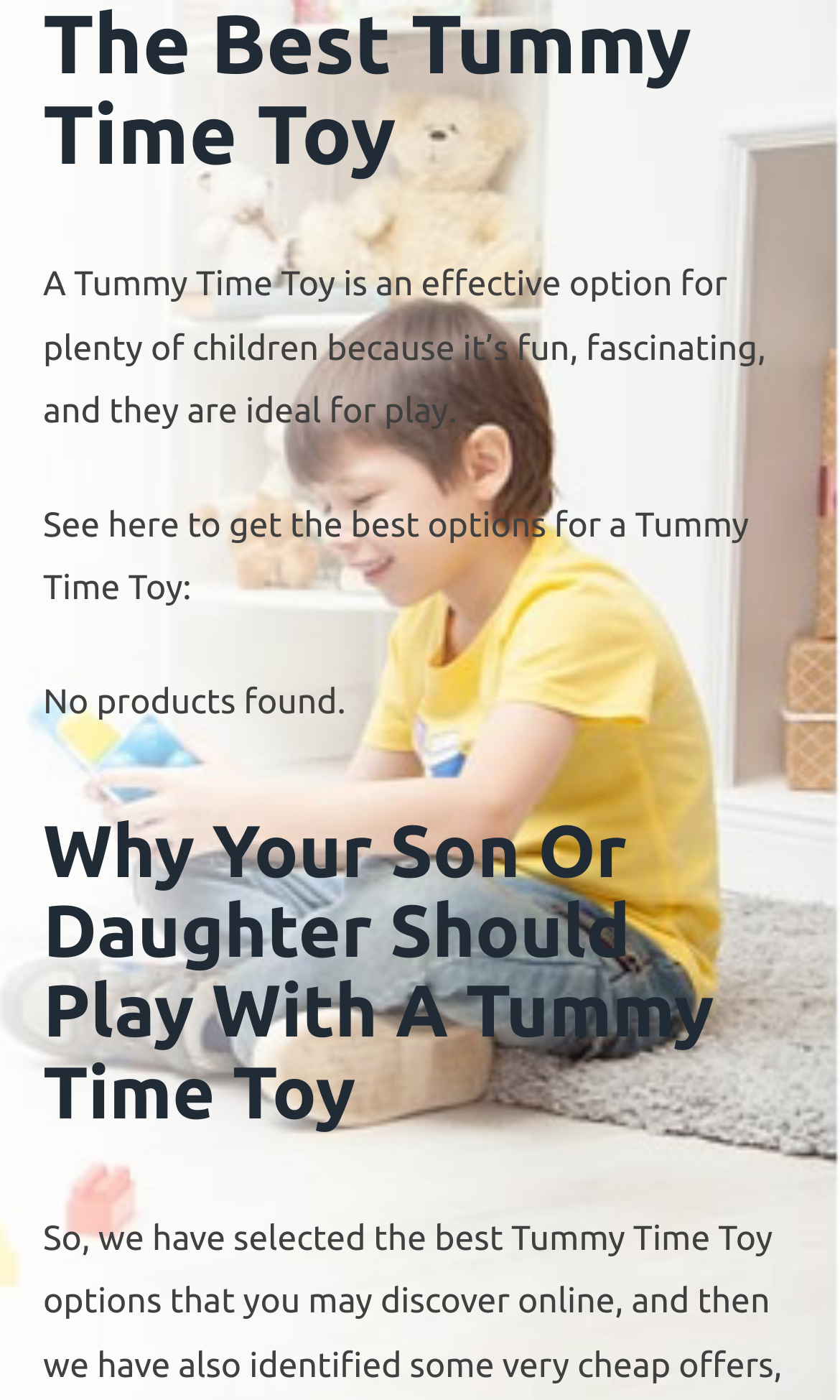Could you identify the text that serves as the heading for this webpage?

The Best Tummy Time Toy